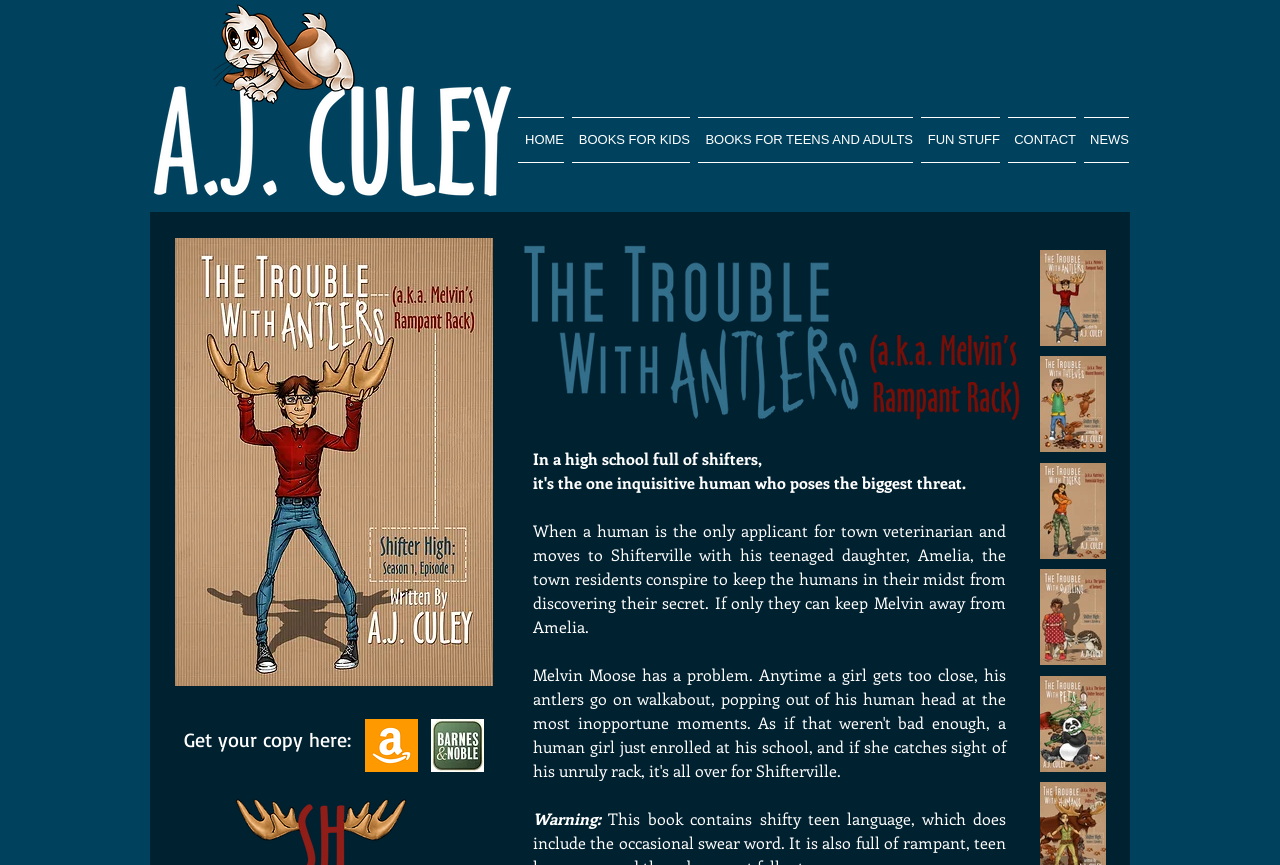What is the warning about?
Use the image to give a comprehensive and detailed response to the question.

The warning is about Melvin and Amelia, obtained from the StaticText element 'Warning:' and the nearby text 'If only they can keep Melvin away from Amelia.', indicating that the warning is related to Melvin and Amelia.